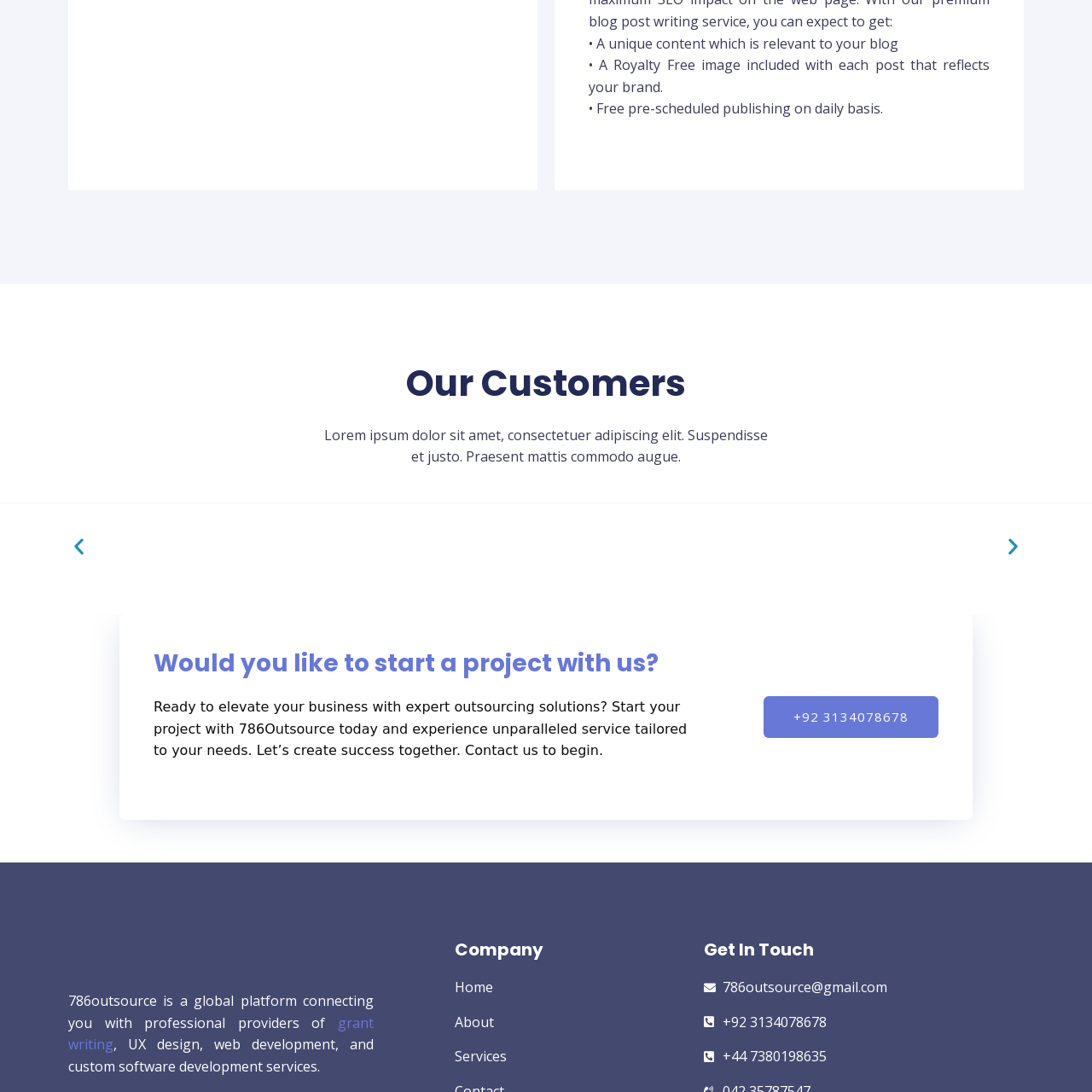What is the aesthetic of the webpage's layout?
Observe the image within the red bounding box and formulate a detailed response using the visual elements present.

The layout of the webpage is focused on delivering a user-friendly browsing experience, which implies a modern aesthetic that is clean, simple, and easy to navigate.